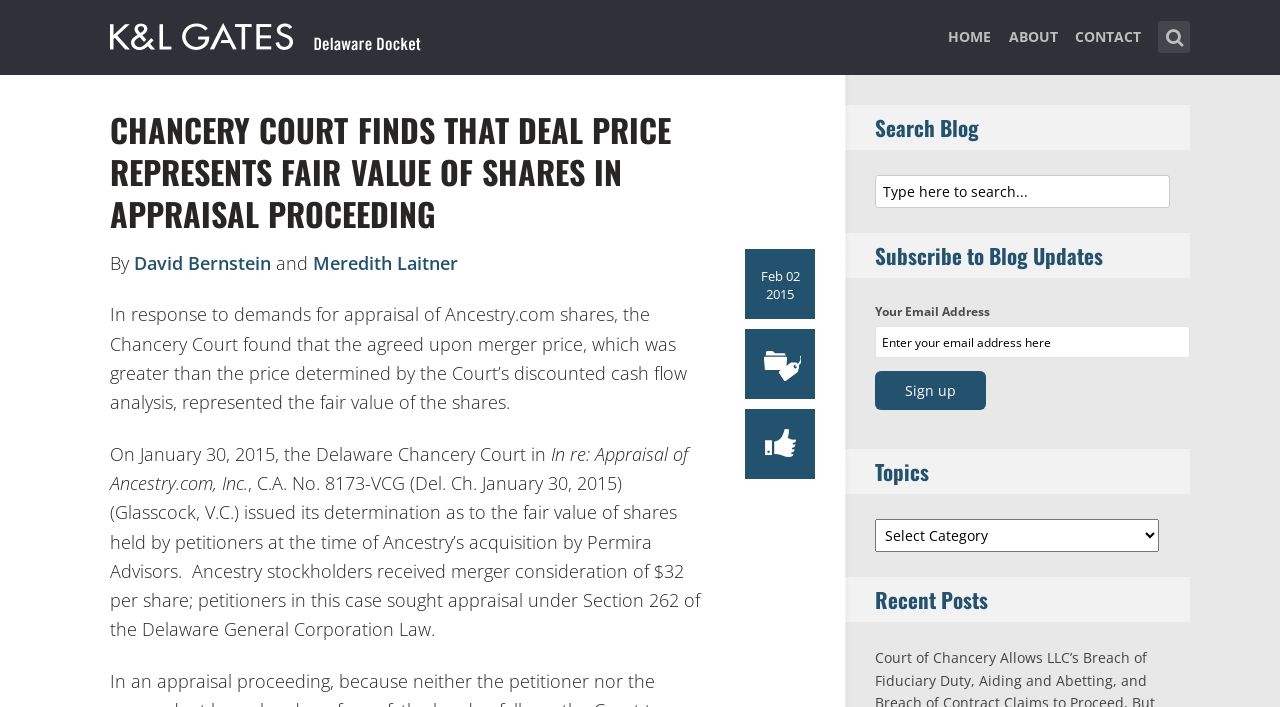Extract the bounding box coordinates for the HTML element that matches this description: "Meredith Laitner". The coordinates should be four float numbers between 0 and 1, i.e., [left, top, right, bottom].

[0.245, 0.354, 0.358, 0.388]